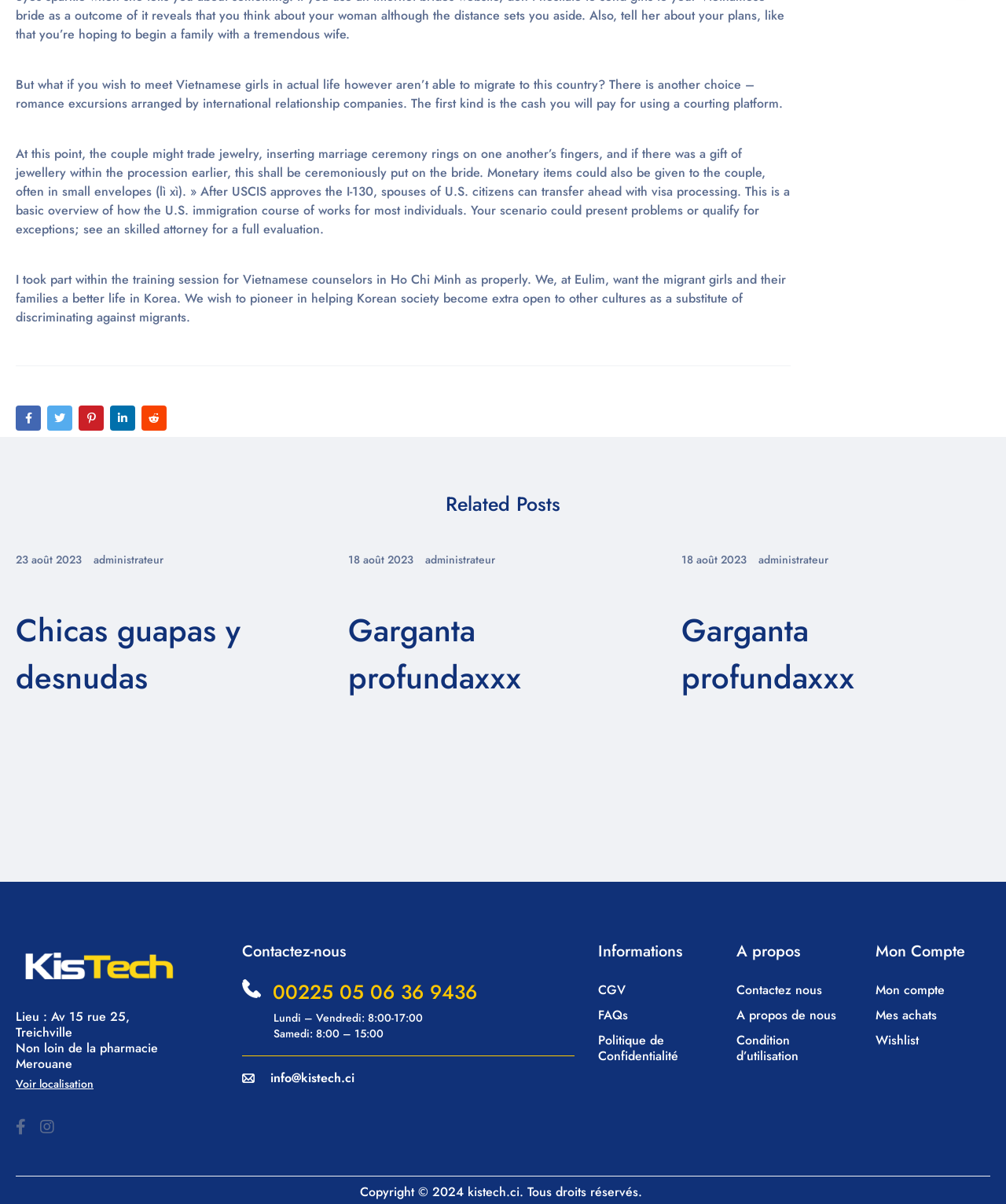Find the bounding box coordinates for the HTML element described as: "CGV". The coordinates should consist of four float values between 0 and 1, i.e., [left, top, right, bottom].

[0.594, 0.814, 0.622, 0.829]